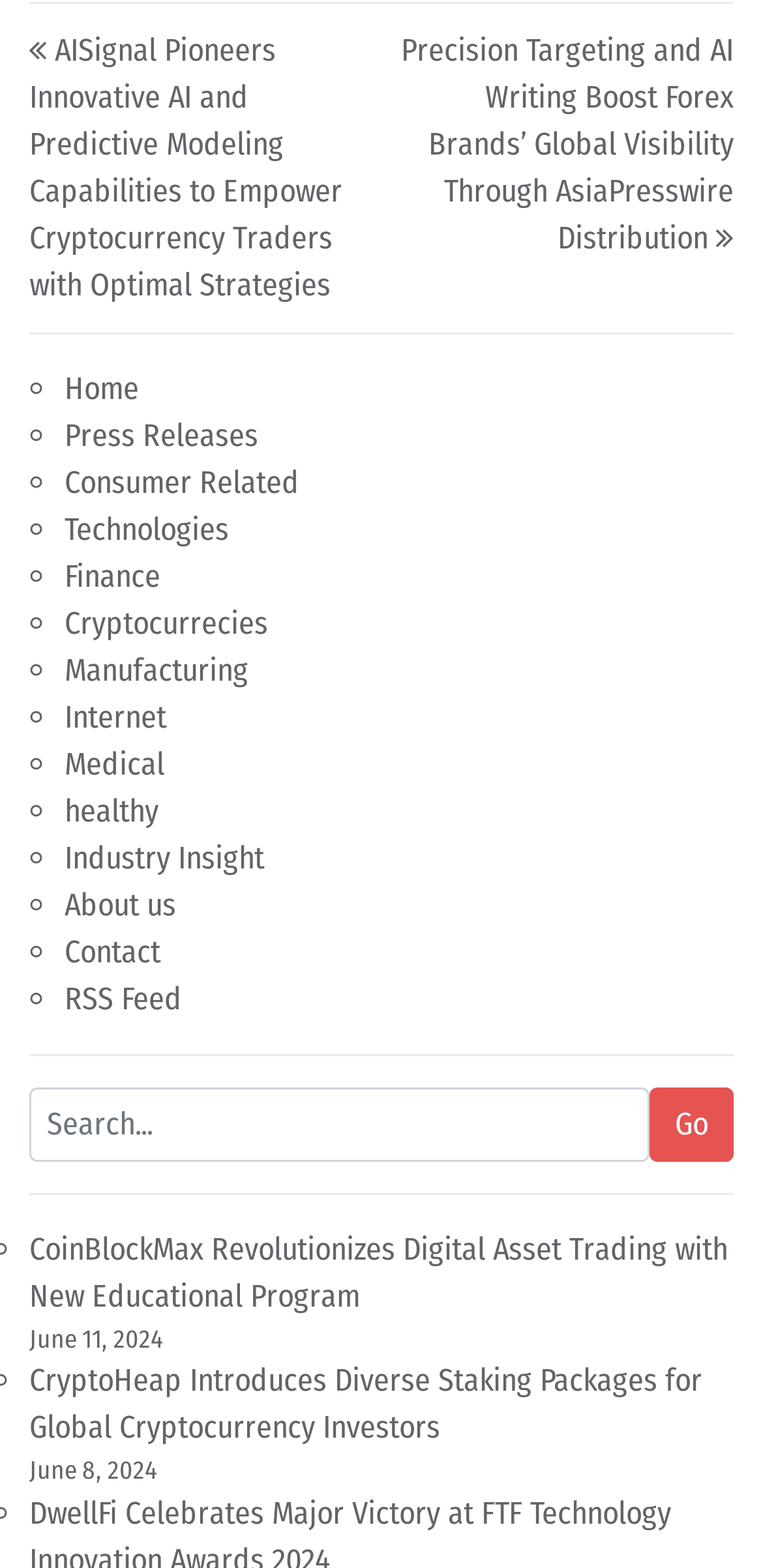Identify the bounding box for the element characterized by the following description: "Cryptocurrecies".

[0.085, 0.385, 0.351, 0.409]